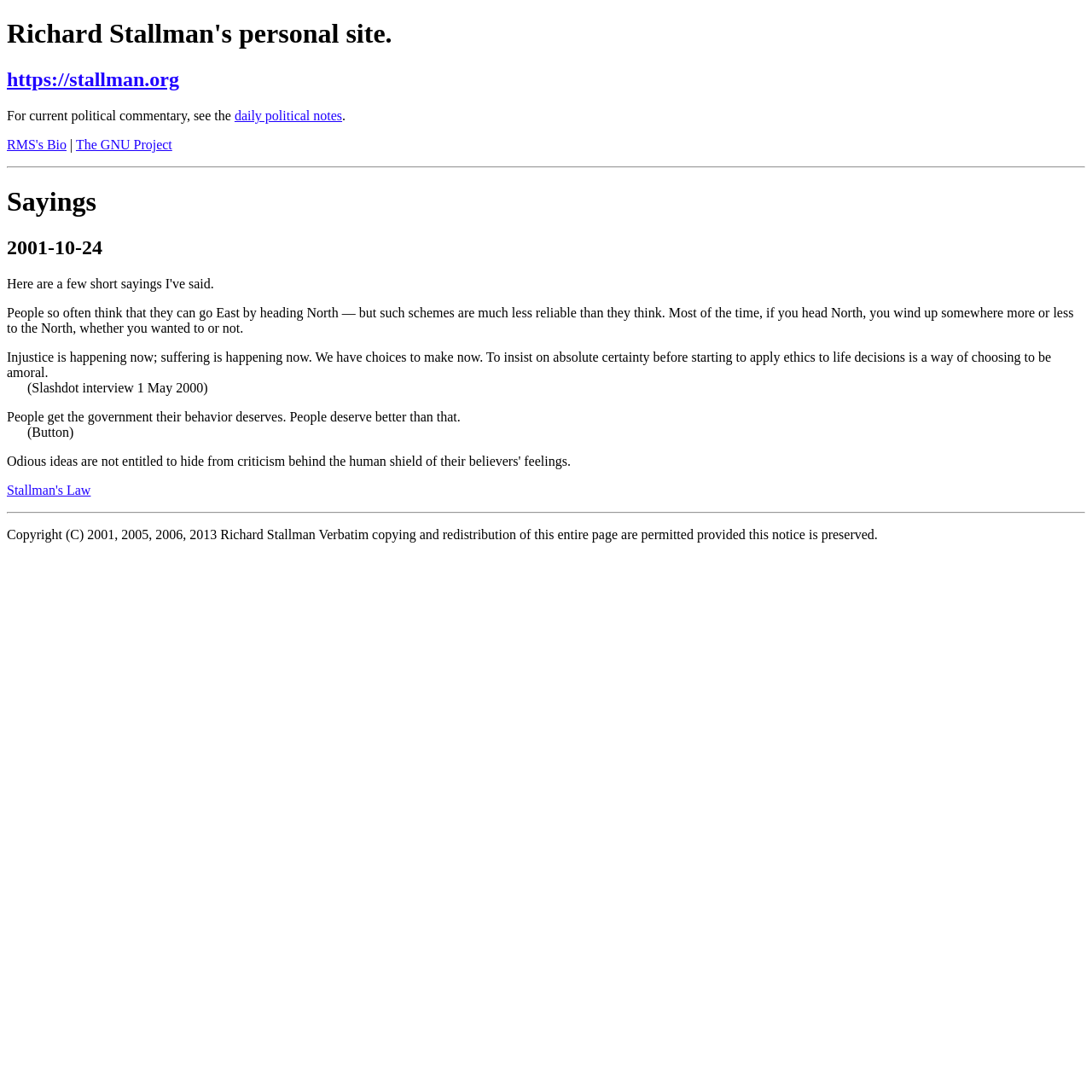Please determine the bounding box of the UI element that matches this description: daily political notes. The coordinates should be given as (top-left x, top-left y, bottom-right x, bottom-right y), with all values between 0 and 1.

[0.215, 0.099, 0.313, 0.112]